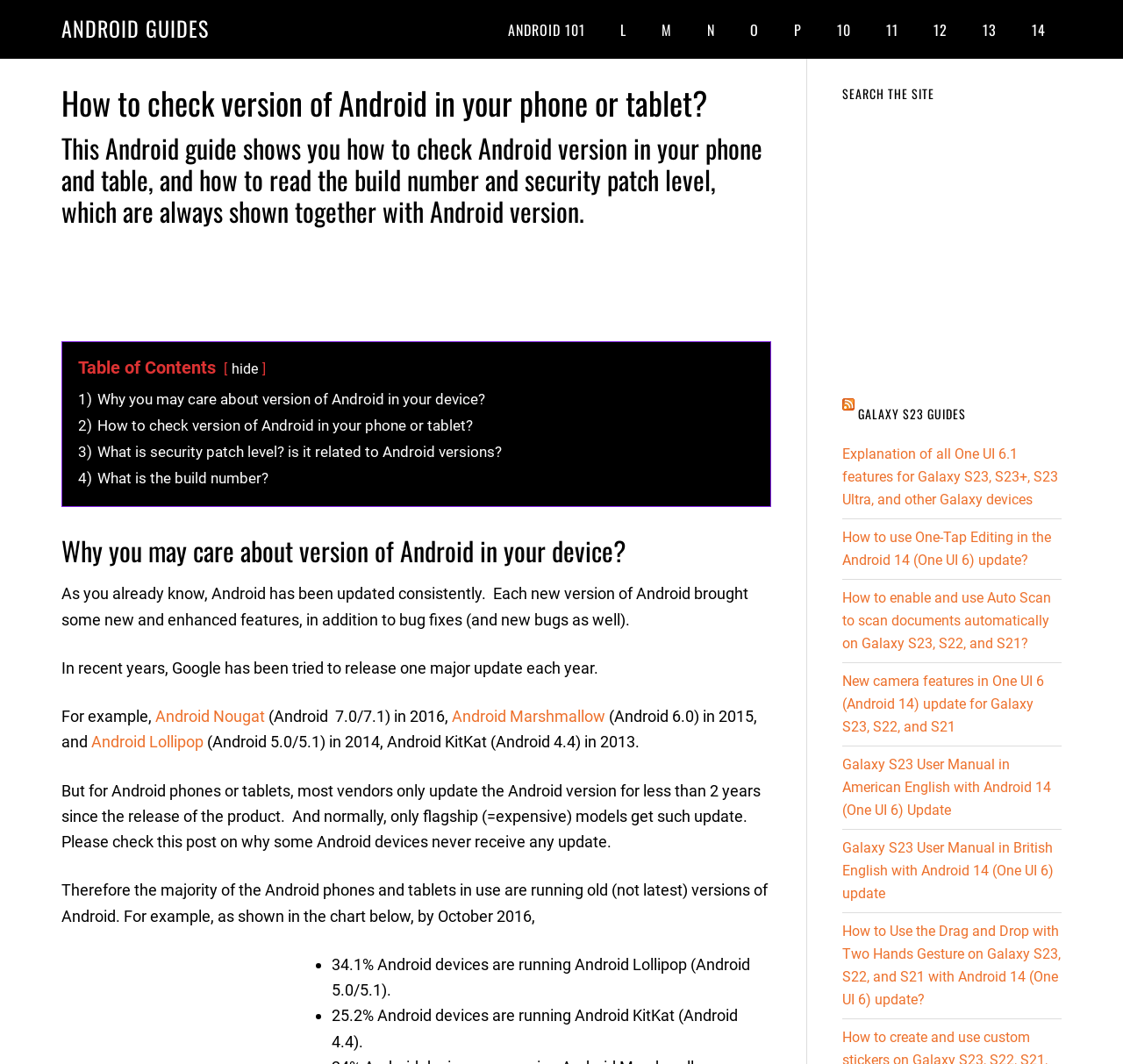What is the purpose of checking Android version?
Using the screenshot, give a one-word or short phrase answer.

To know new features and bug fixes